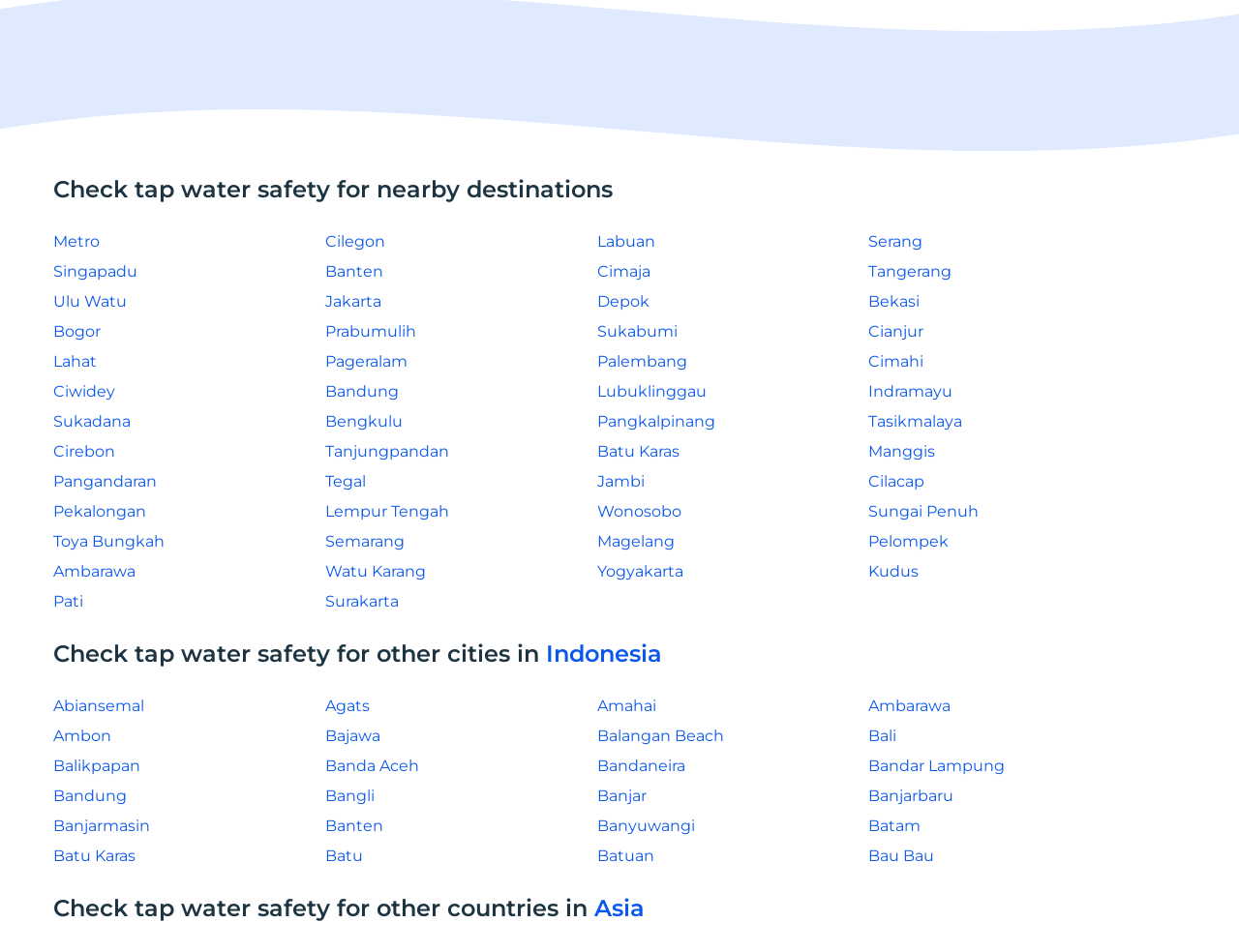Please specify the bounding box coordinates of the clickable region necessary for completing the following instruction: "Click on Metro". The coordinates must consist of four float numbers between 0 and 1, i.e., [left, top, right, bottom].

[0.043, 0.585, 0.08, 0.604]